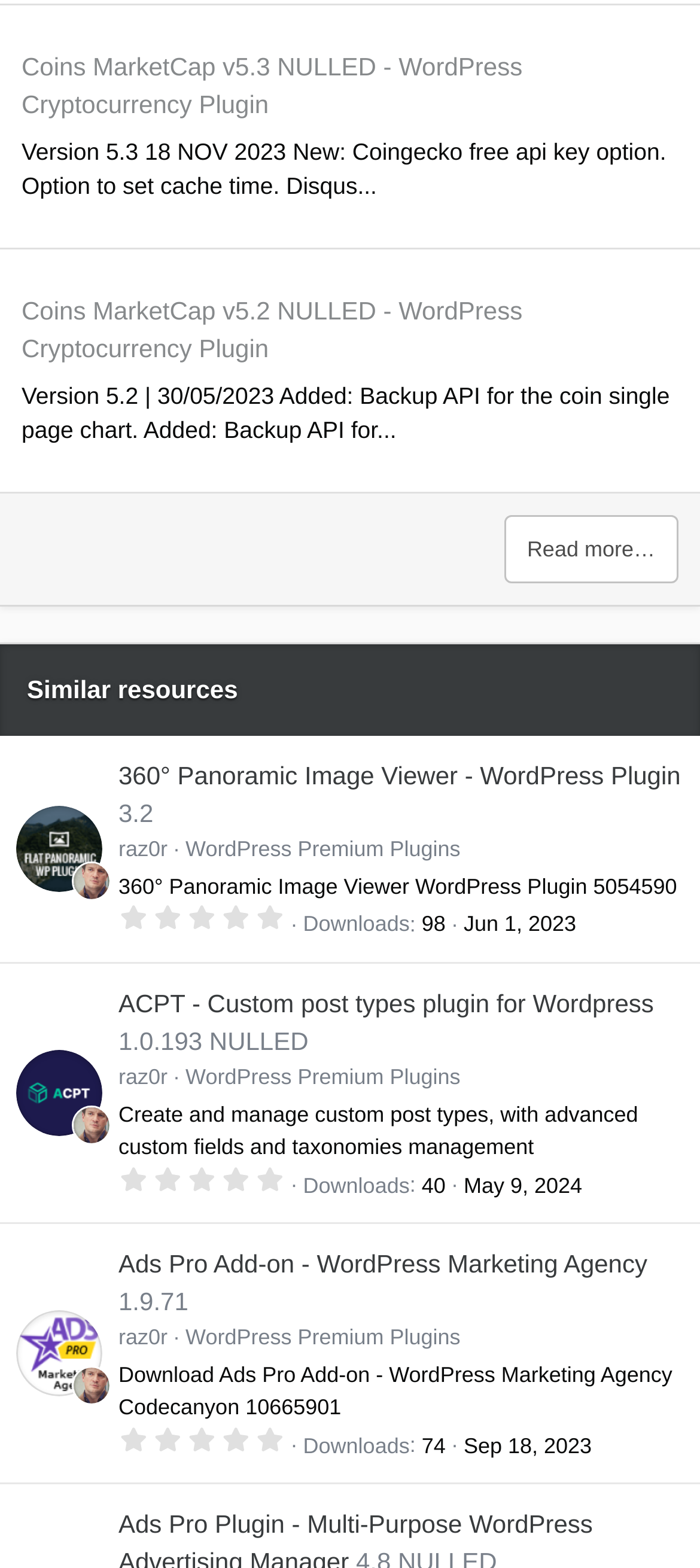Identify the bounding box coordinates of the element that should be clicked to fulfill this task: "Check the details of ACPT - Custom post types plugin for Wordpress". The coordinates should be provided as four float numbers between 0 and 1, i.e., [left, top, right, bottom].

[0.023, 0.67, 0.146, 0.725]